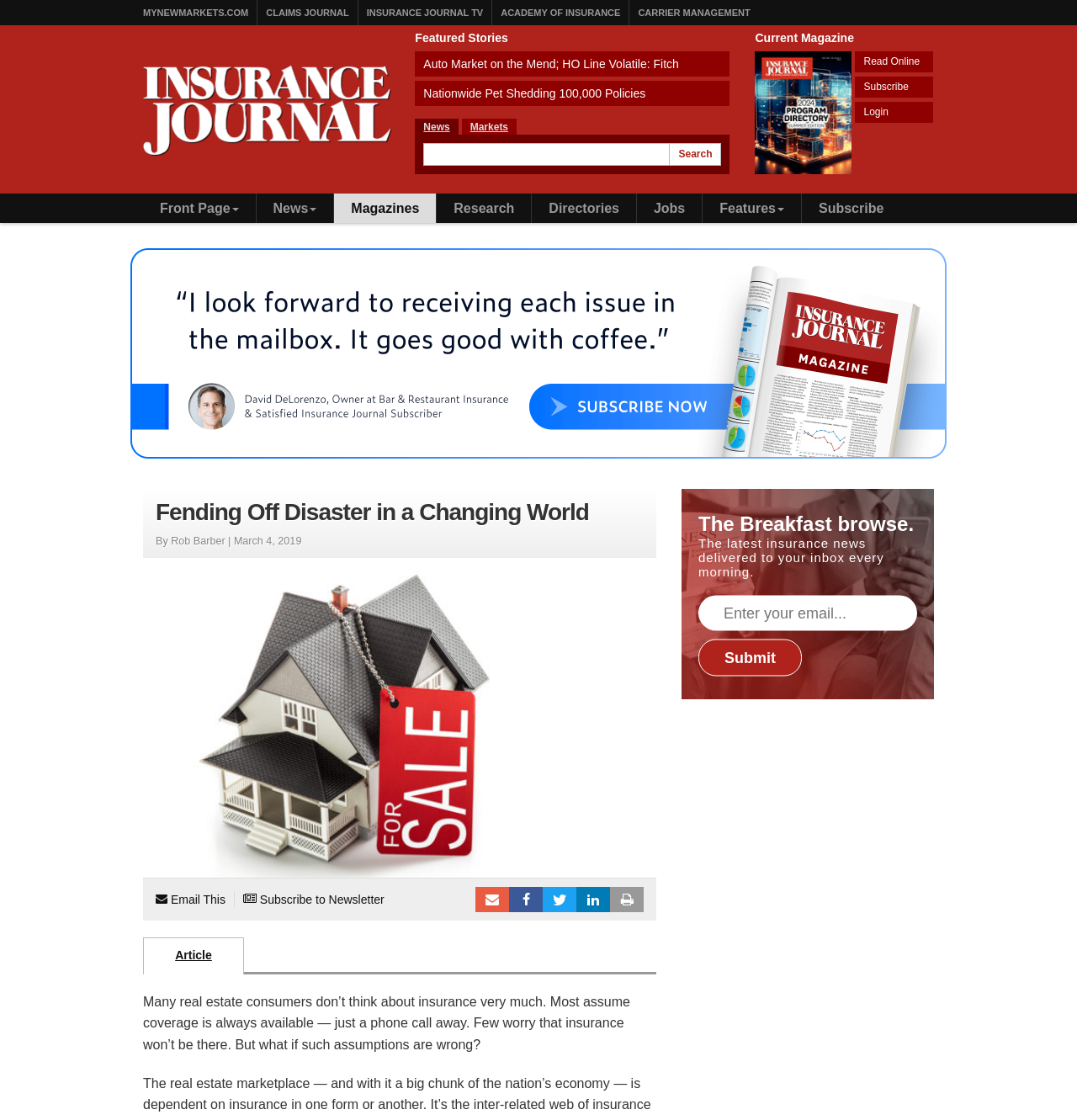Find the bounding box coordinates corresponding to the UI element with the description: "Subscribe". The coordinates should be formatted as [left, top, right, bottom], with values as floats between 0 and 1.

[0.794, 0.068, 0.867, 0.087]